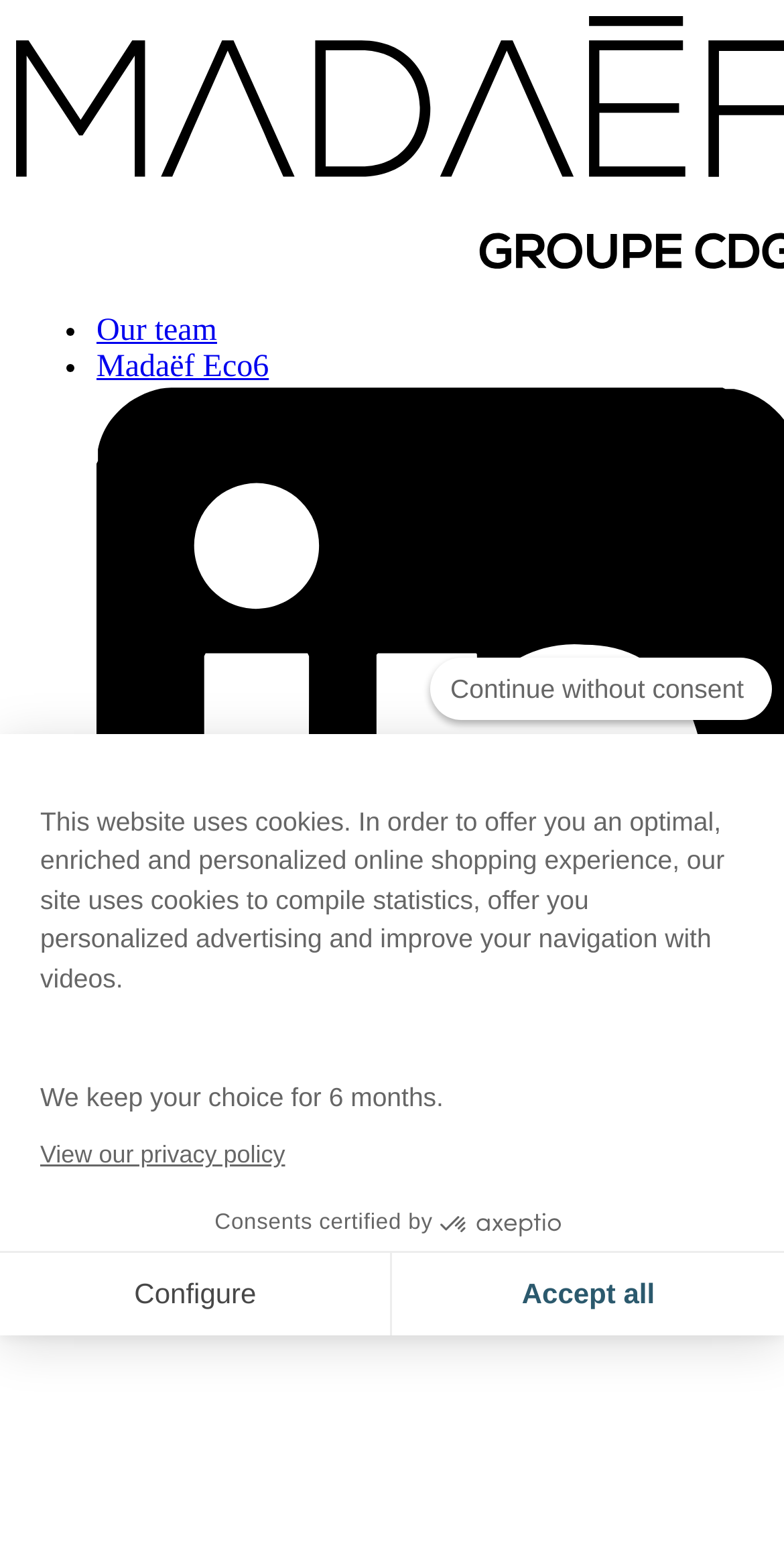Refer to the image and answer the question with as much detail as possible: What is the purpose of the dialog box?

The dialog box is used for consent management, as evident from the text 'Consent Management Platform: Personalize Your Options' and the options provided to manage cookie settings.